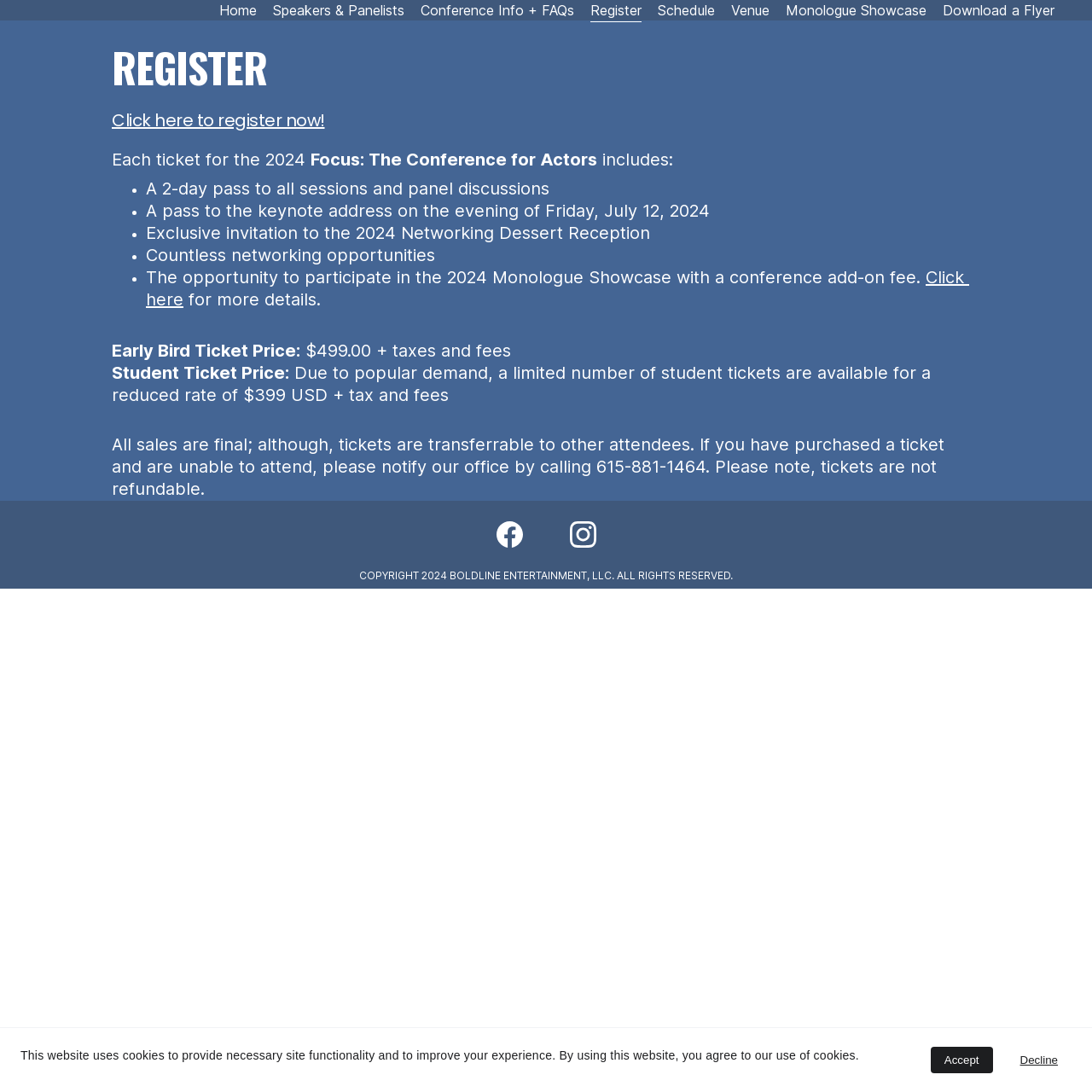Please locate the bounding box coordinates of the element's region that needs to be clicked to follow the instruction: "Click Register". The bounding box coordinates should be provided as four float numbers between 0 and 1, i.e., [left, top, right, bottom].

[0.541, 0.0, 0.588, 0.019]